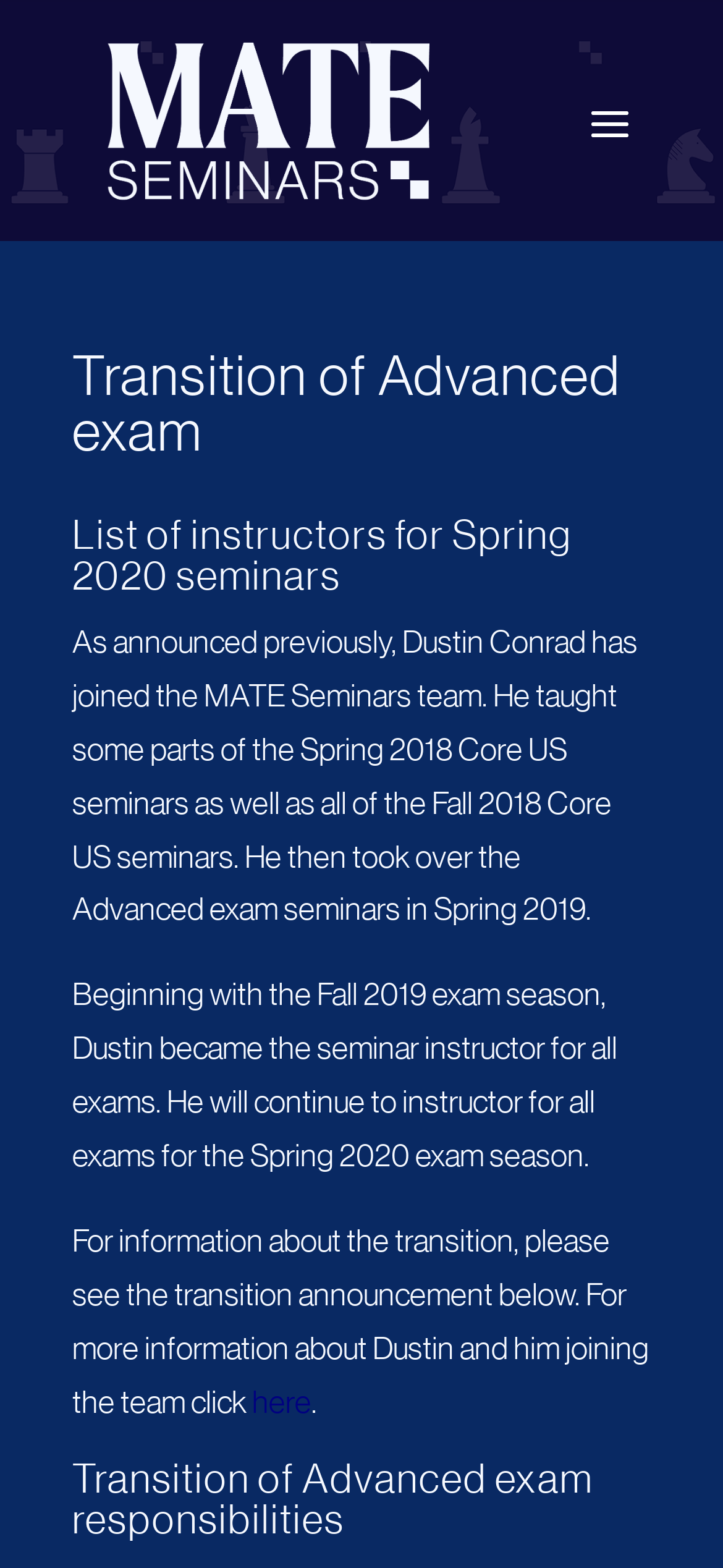Extract the primary heading text from the webpage.

Transition of Advanced exam